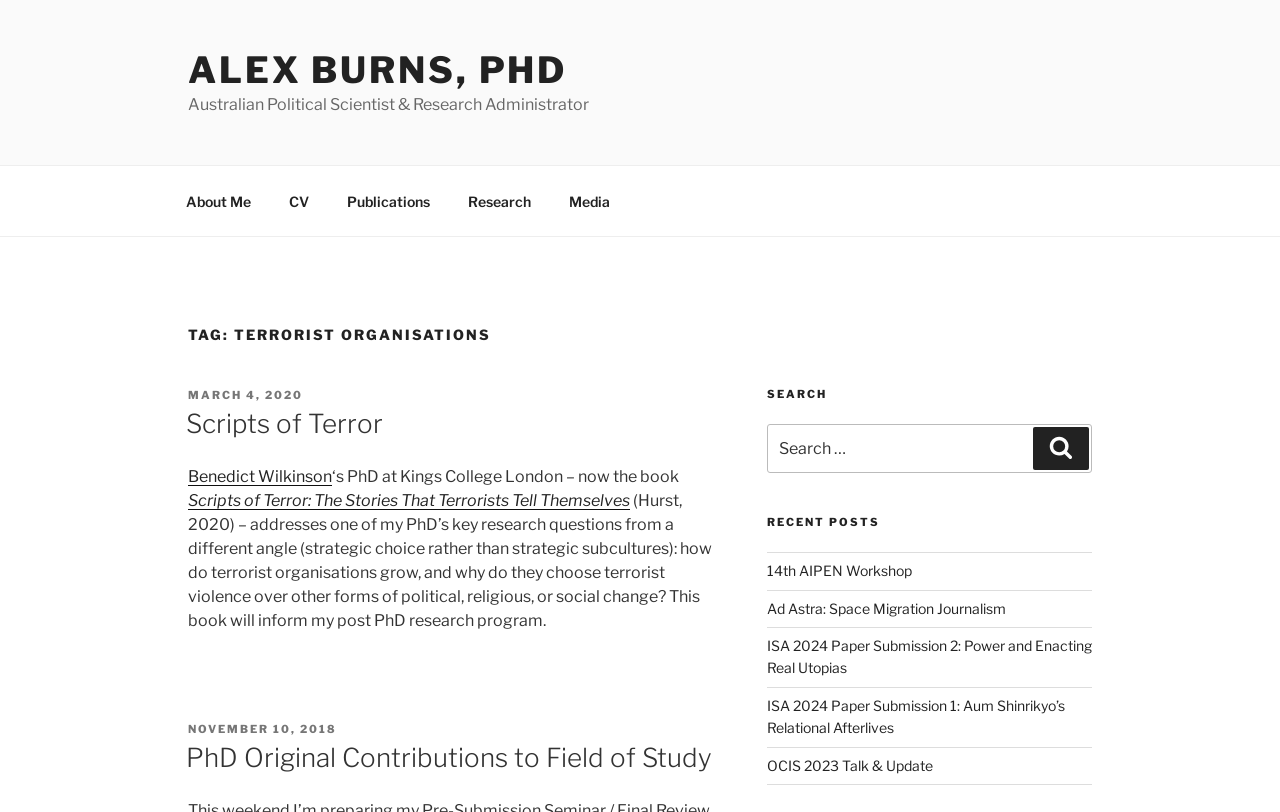Provide a brief response to the question below using one word or phrase:
What is the profession of Alex Burns?

Australian Political Scientist & Research Administrator